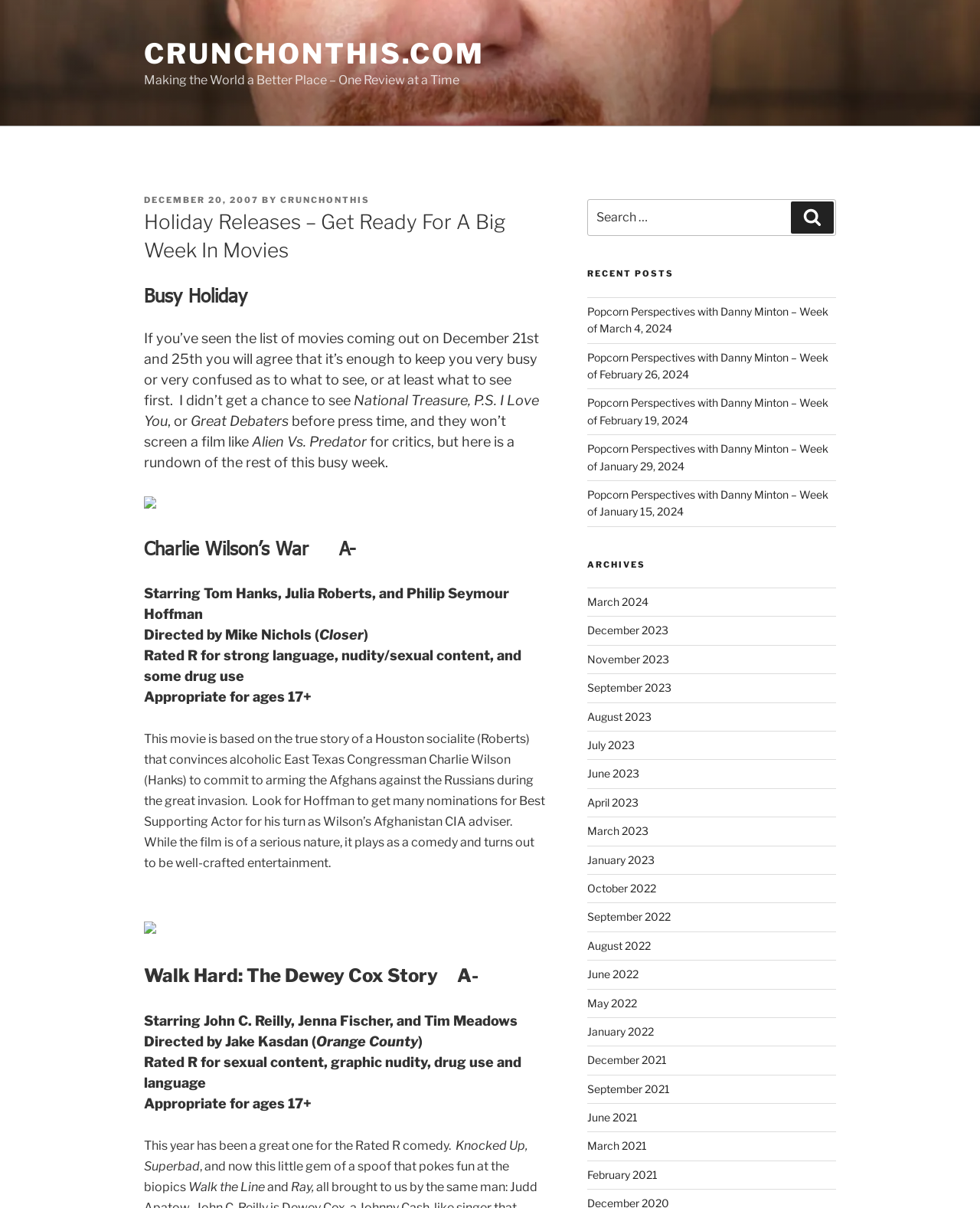Predict the bounding box for the UI component with the following description: "Search".

[0.807, 0.167, 0.851, 0.194]